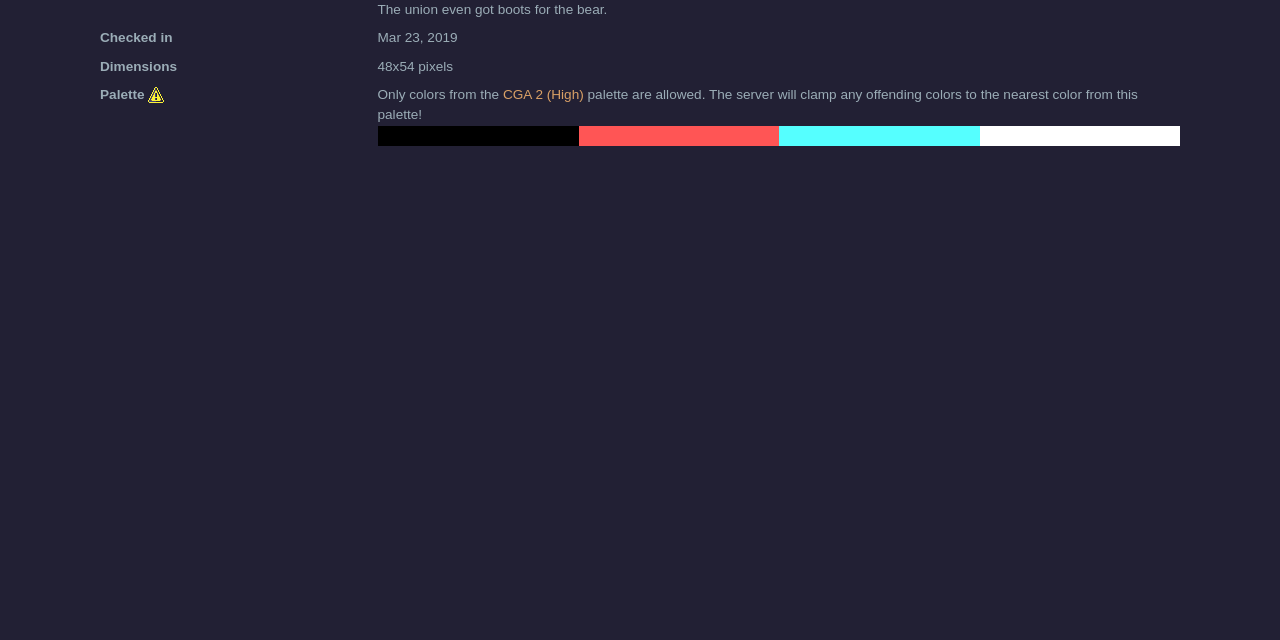Using the description "https://doi.org/10.1108/BJM-02-2015-0049", predict the bounding box of the relevant HTML element.

None